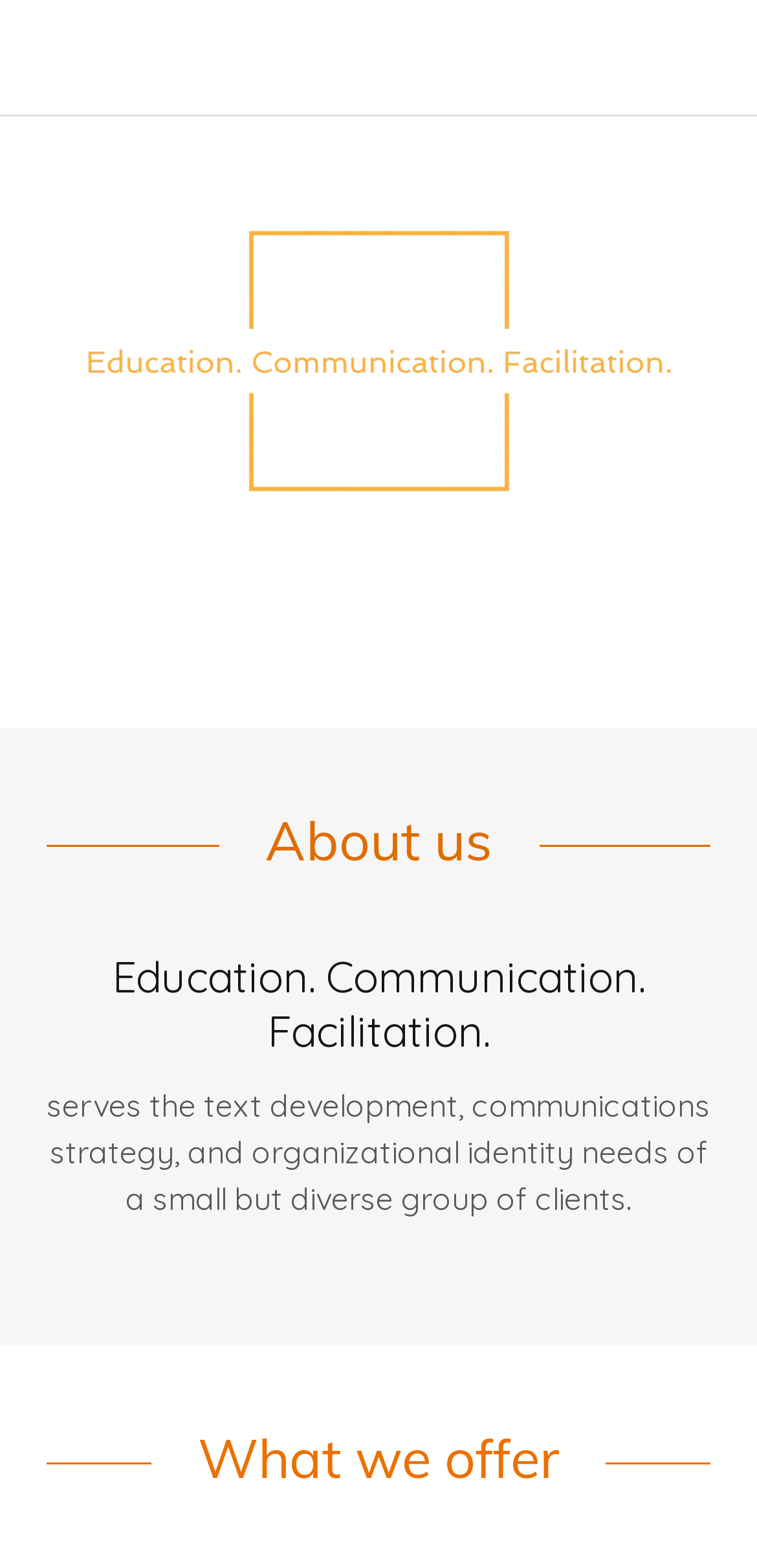Please determine the bounding box coordinates for the UI element described here. Use the format (top-left x, top-left y, bottom-right x, bottom-right y) with values bounded between 0 and 1: Susan Baxter

None